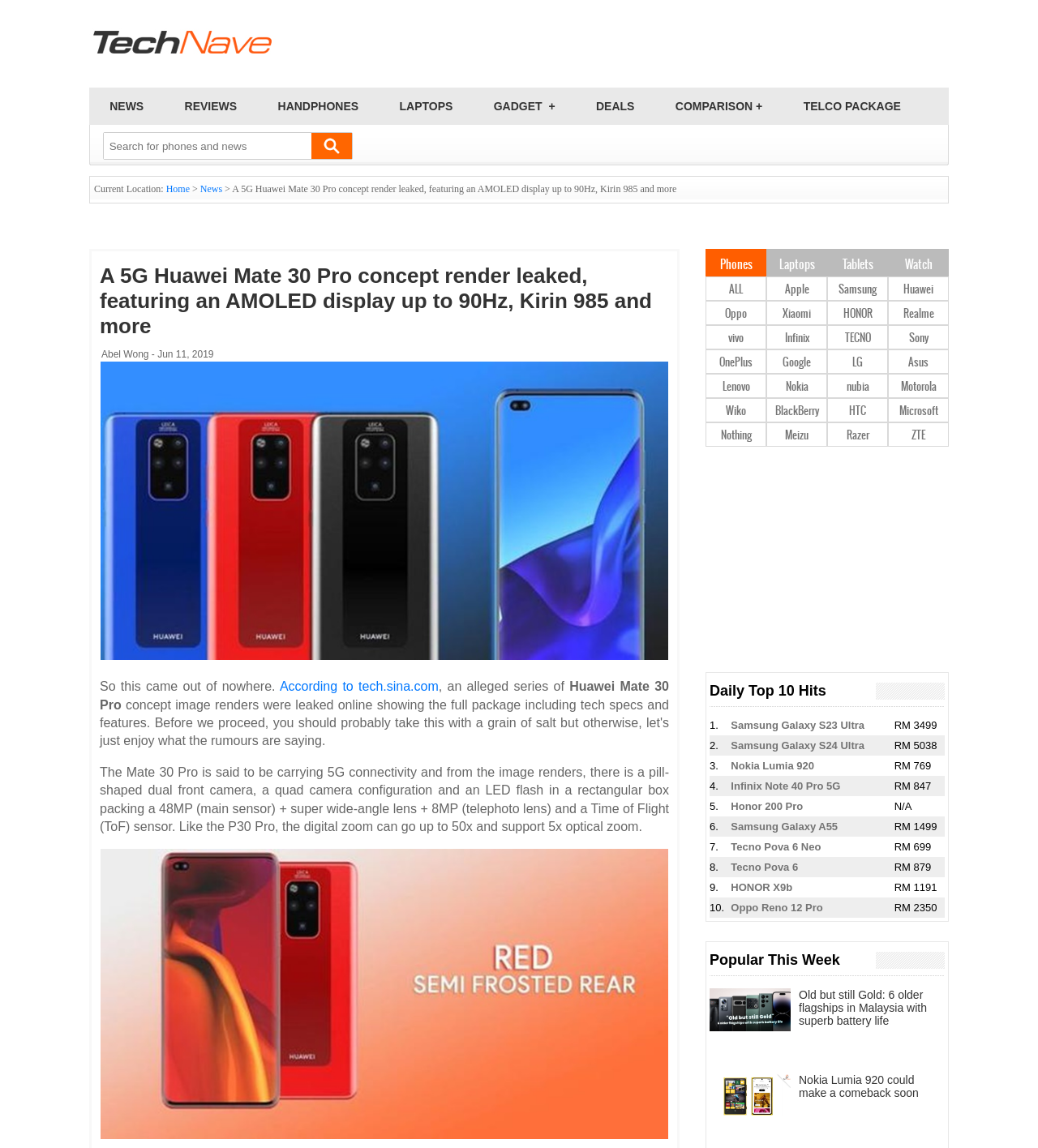Based on the image, please respond to the question with as much detail as possible:
What is the type of display mentioned in the article?

The article mentions that the phone features an AMOLED display with a refresh rate of up to 90Hz.